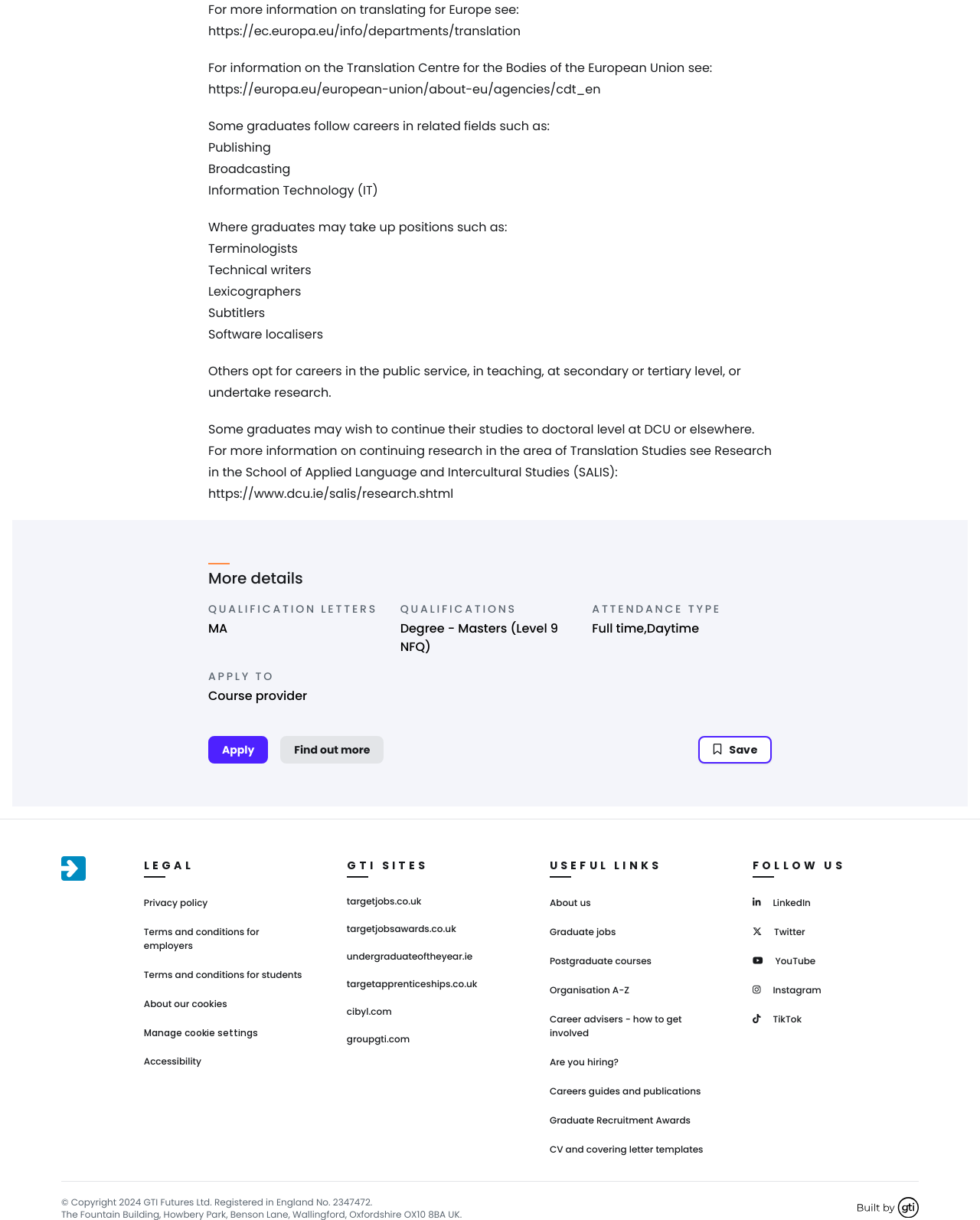Answer the question using only a single word or phrase: 
What is the qualification letter for this course?

MA